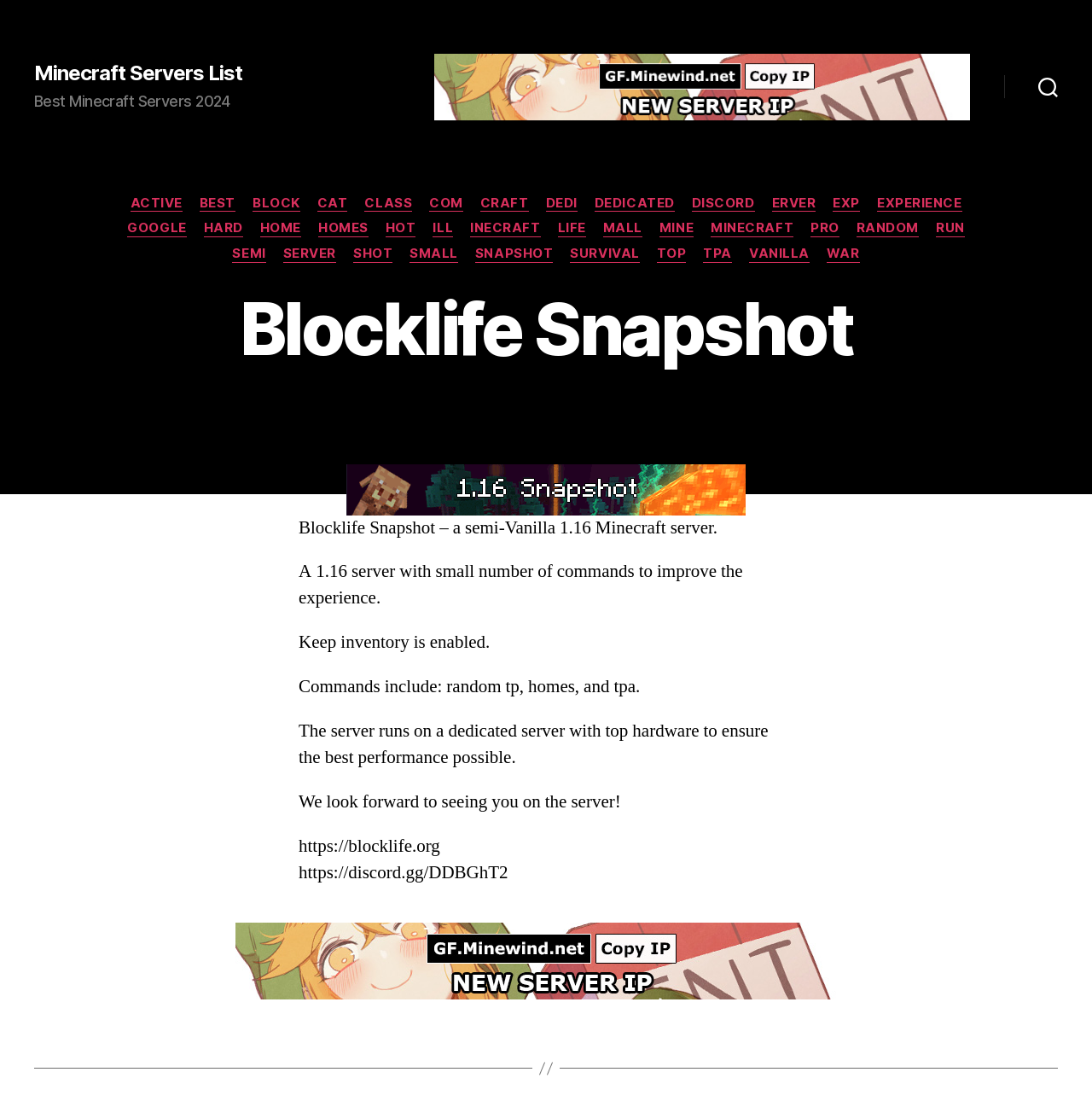Please locate the UI element described by "Minecraft Servers List" and provide its bounding box coordinates.

[0.031, 0.057, 0.222, 0.076]